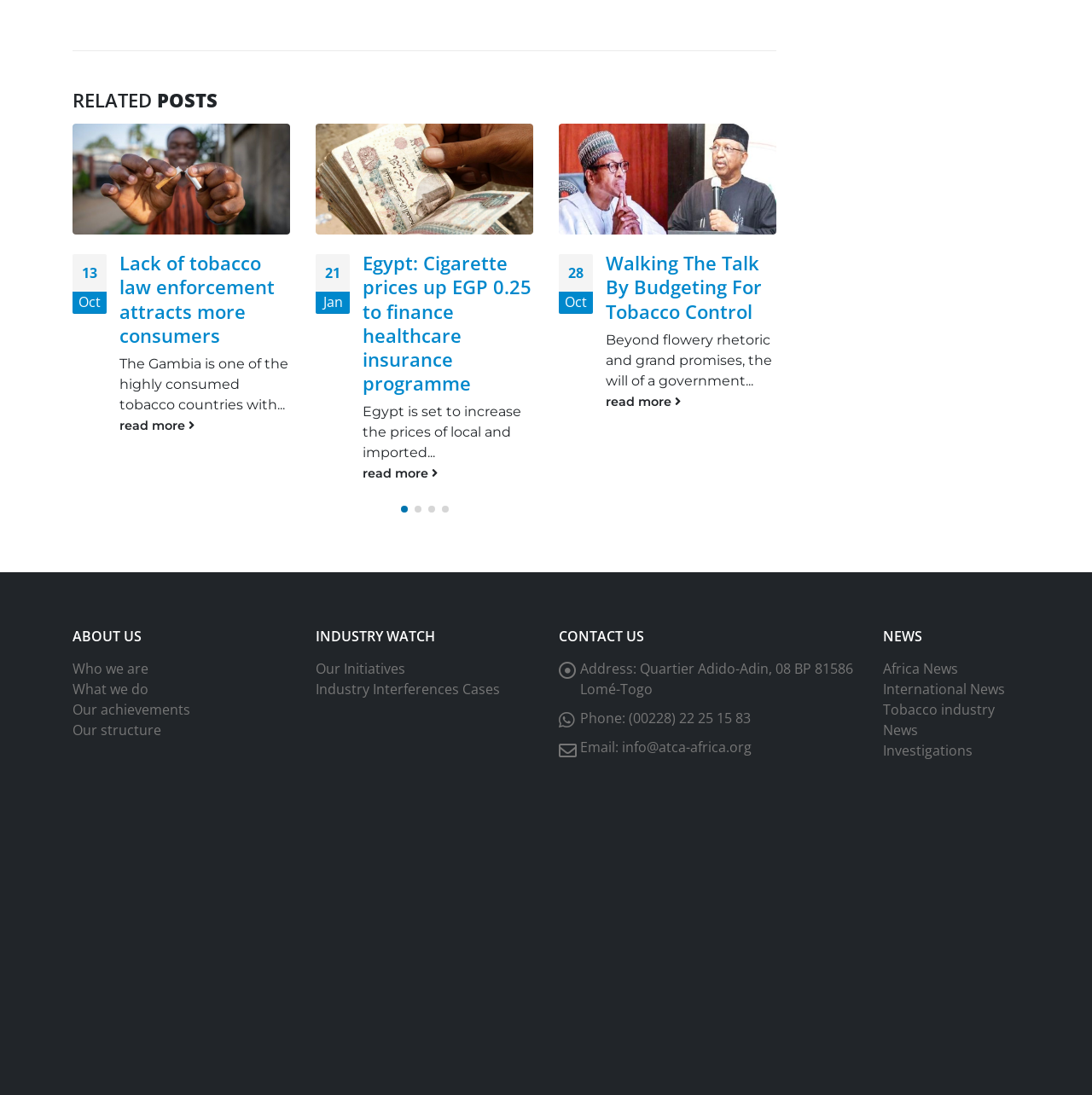What is the topic of the first related post?
Provide a detailed and extensive answer to the question.

I looked at the first heading with a link that starts with 'read more' and found that it is about cigarette prices in Egypt.